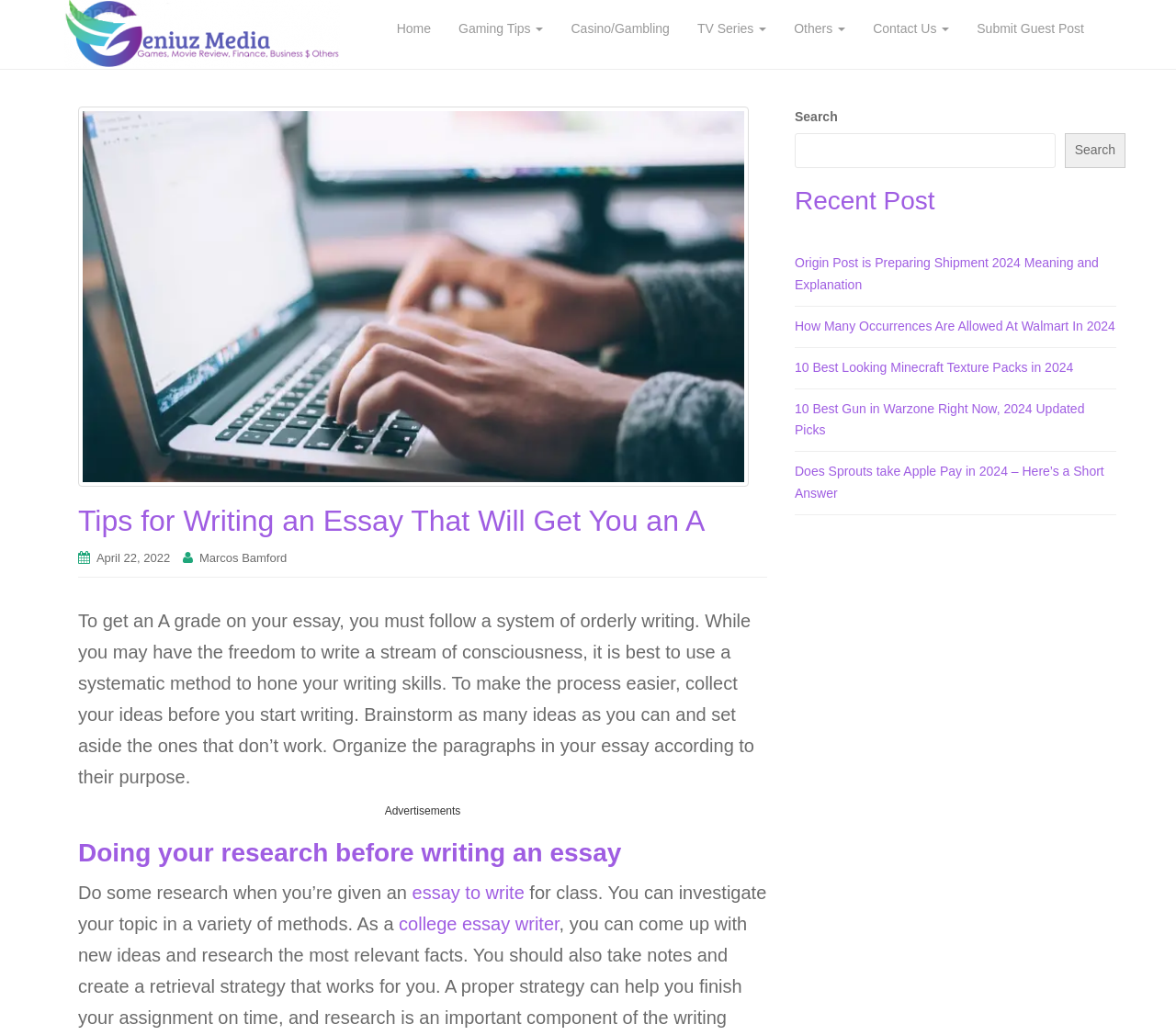Can you specify the bounding box coordinates of the area that needs to be clicked to fulfill the following instruction: "Click on the 'Geniuz Media' link"?

[0.055, 0.024, 0.289, 0.038]